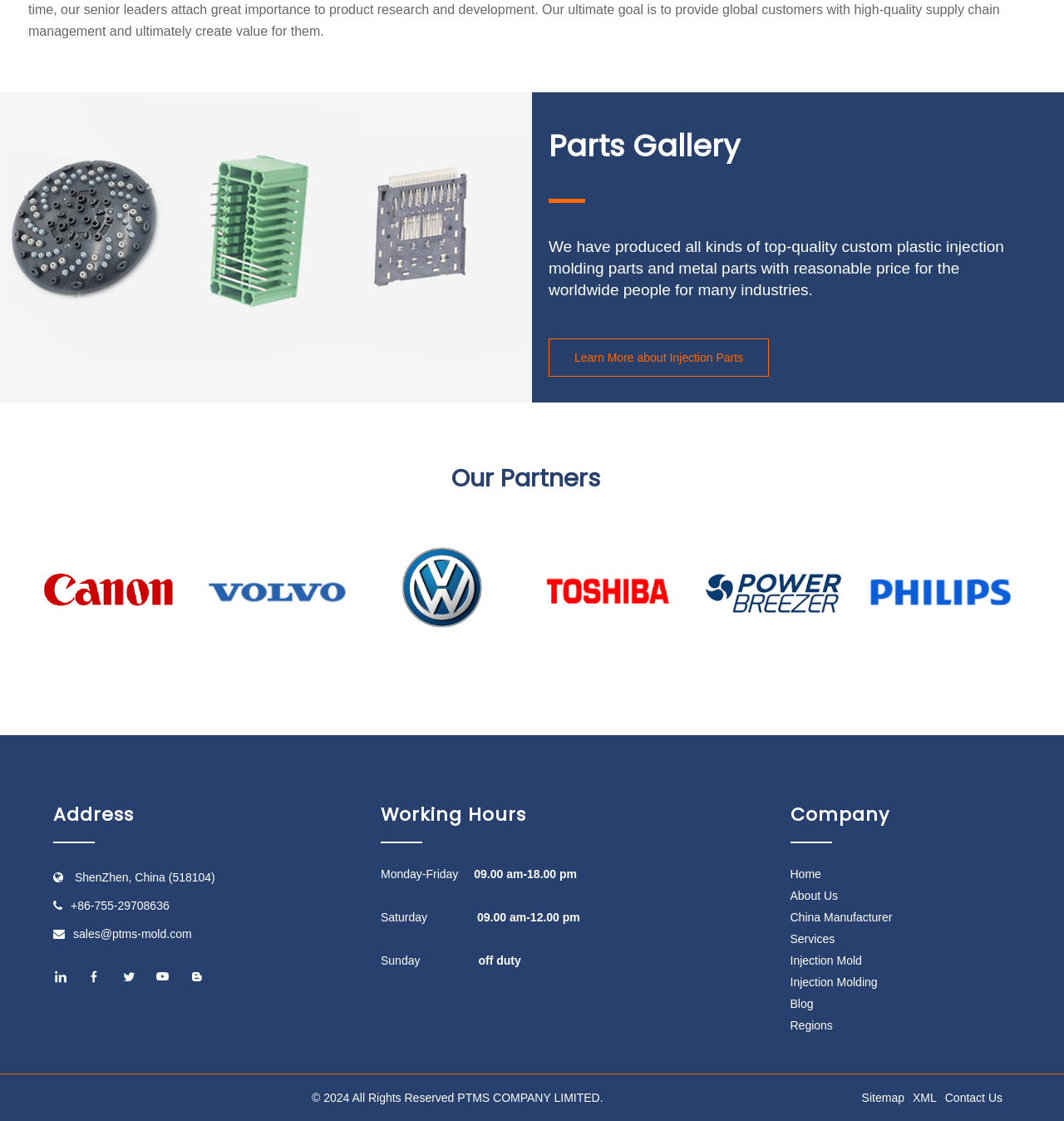What is the company's address?
Carefully analyze the image and provide a detailed answer to the question.

I found the address by looking at the 'Address' heading and the corresponding StaticText element, which contains the address information.